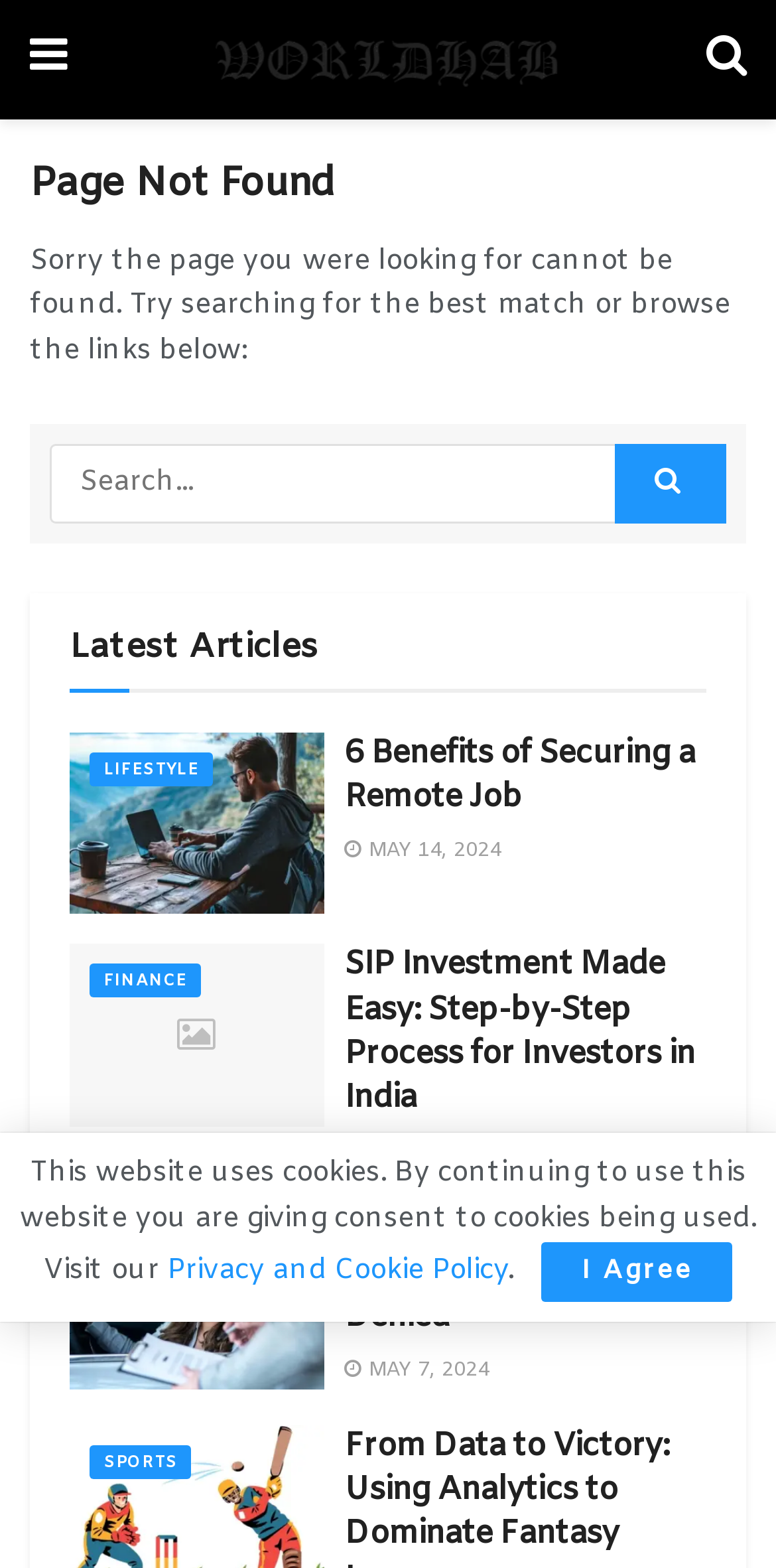Using the elements shown in the image, answer the question comprehensively: How many links are there in the second article?

I looked at the second article element [491] and found three link elements: [642], [742], and [859]. These links are likely related to the article and provide additional information or resources.